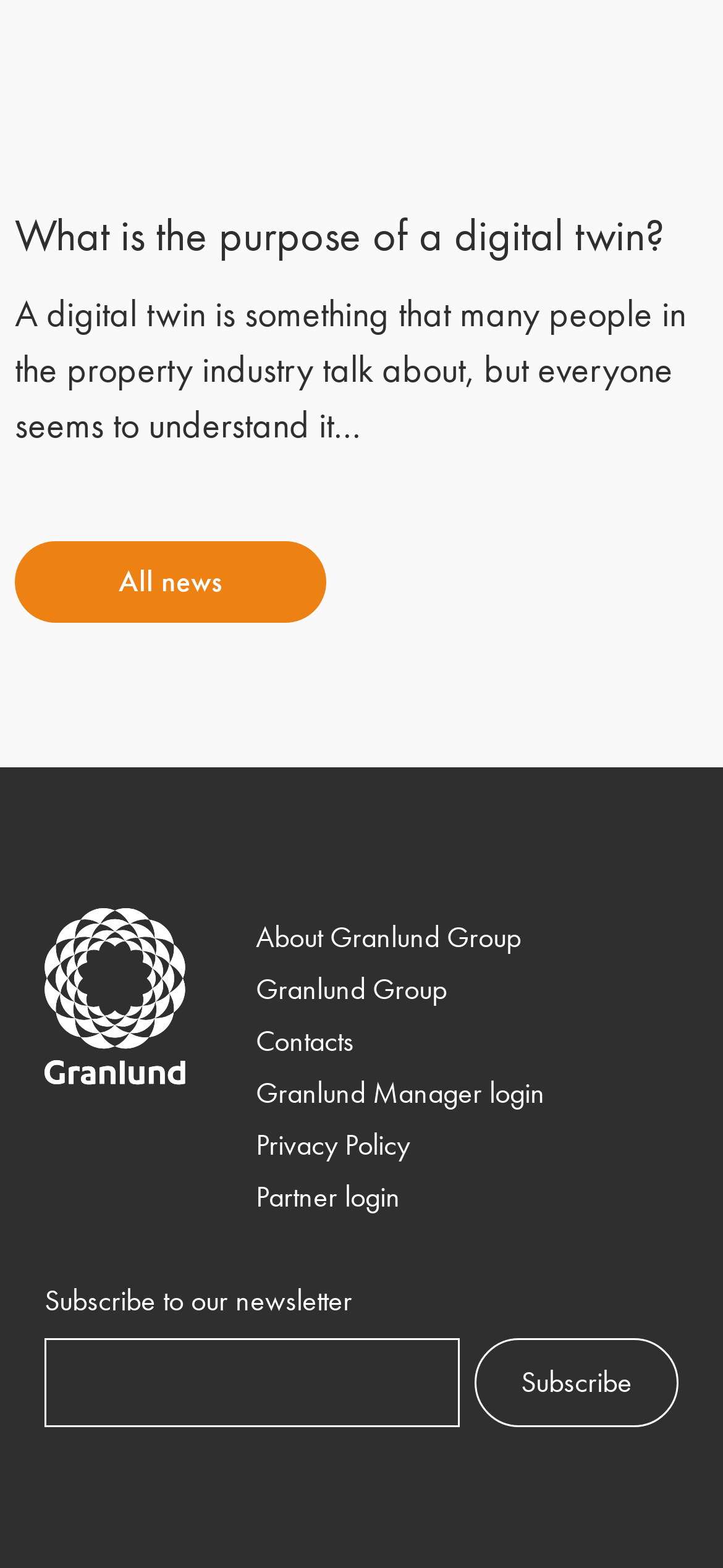Given the webpage screenshot, identify the bounding box of the UI element that matches this description: "Granlund Manager login".

[0.354, 0.685, 0.754, 0.71]